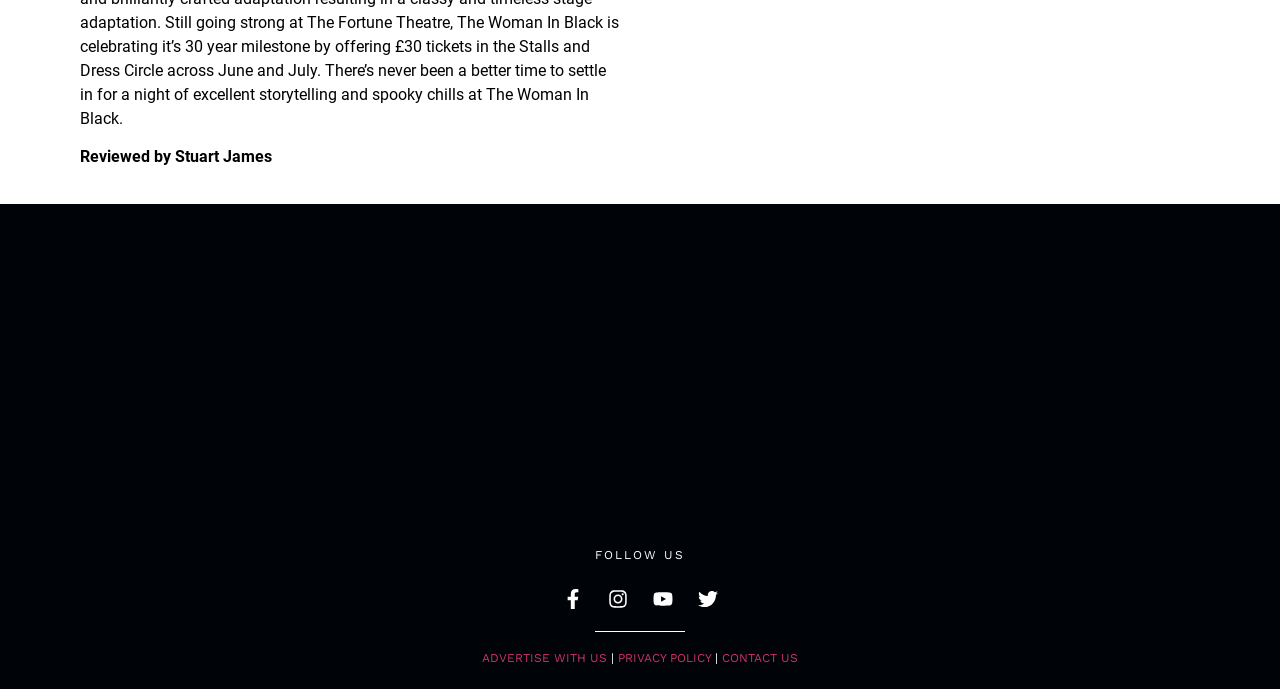What is the last link in the footer section?
Kindly give a detailed and elaborate answer to the question.

The last link in the footer section is 'CONTACT US', which is located at the bottom right of the webpage.